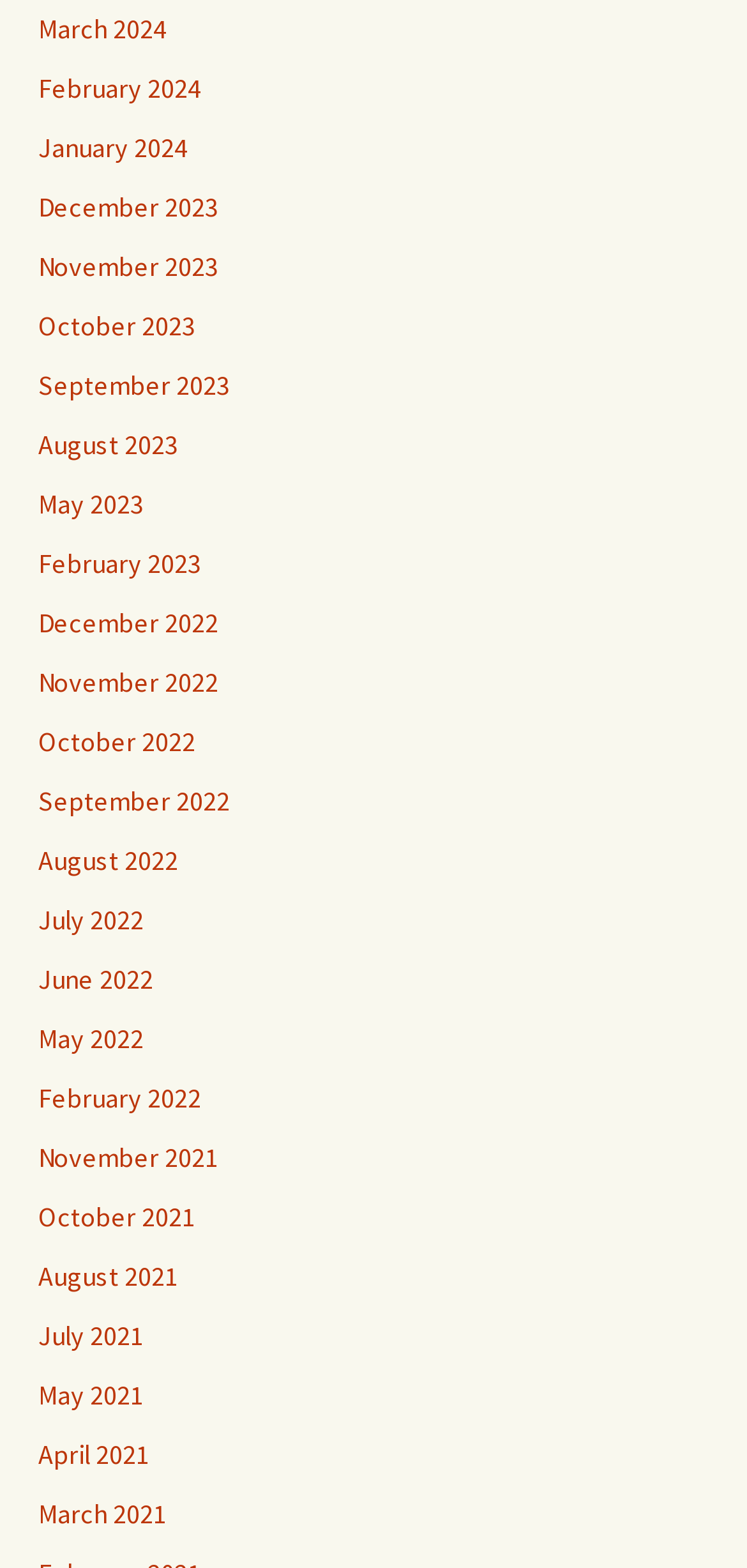Determine the bounding box coordinates of the element that should be clicked to execute the following command: "Access November 2022".

[0.051, 0.424, 0.292, 0.446]